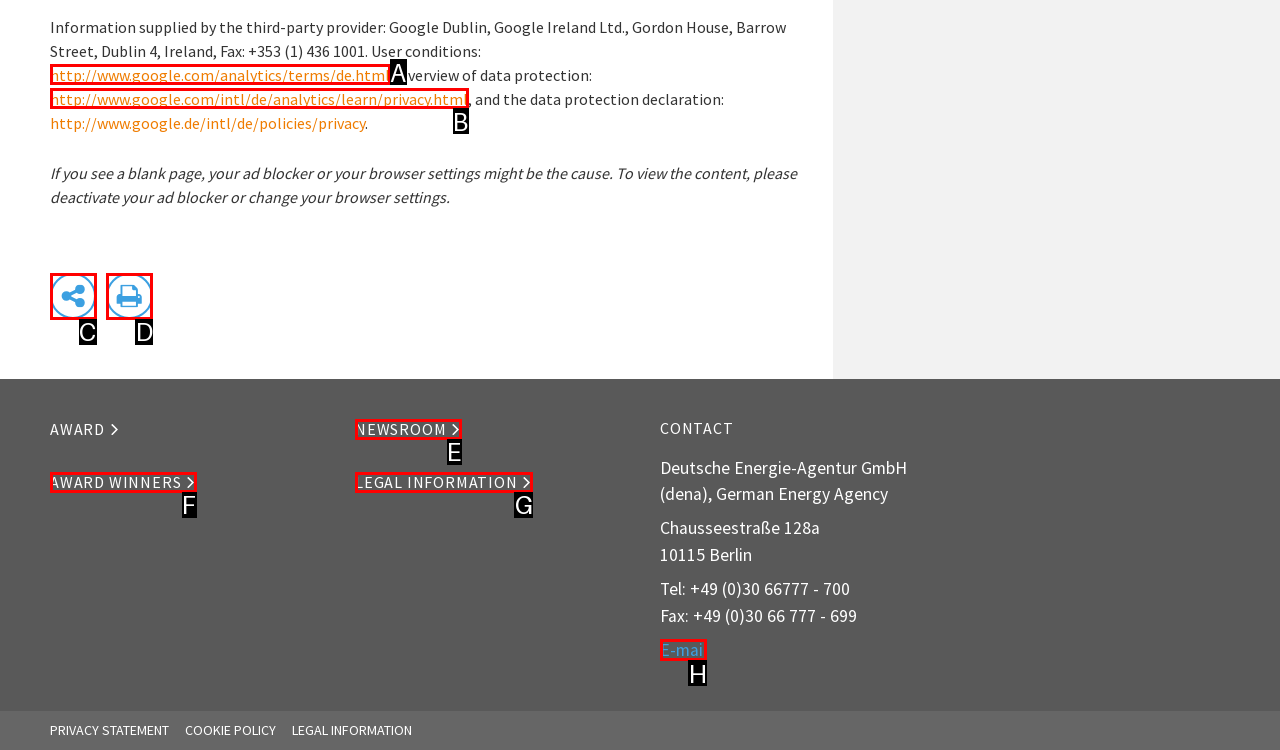Choose the UI element to click on to achieve this task: Contact via email. Reply with the letter representing the selected element.

H